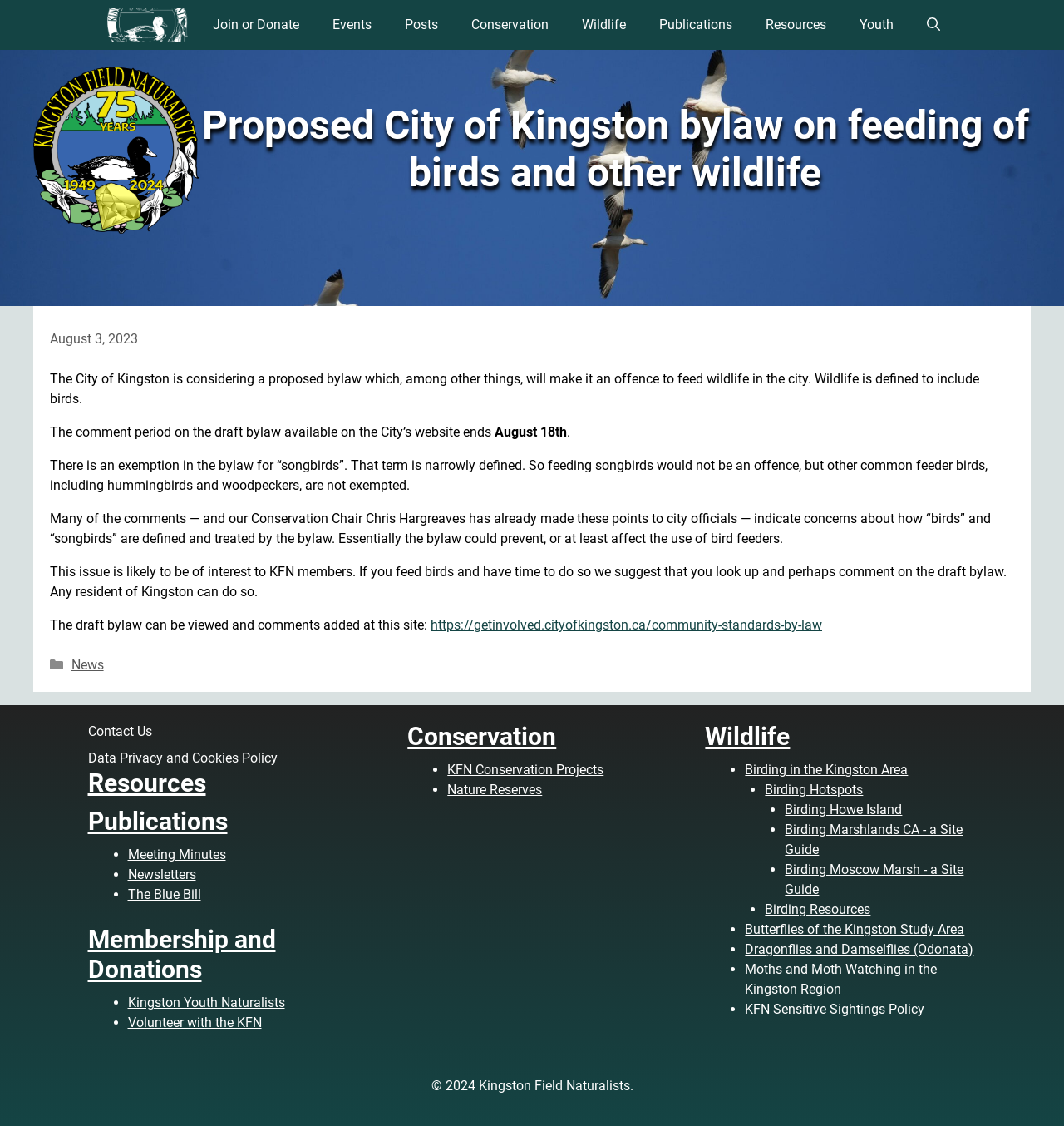Please reply to the following question with a single word or a short phrase:
What is exempted from the bylaw?

Songbirds